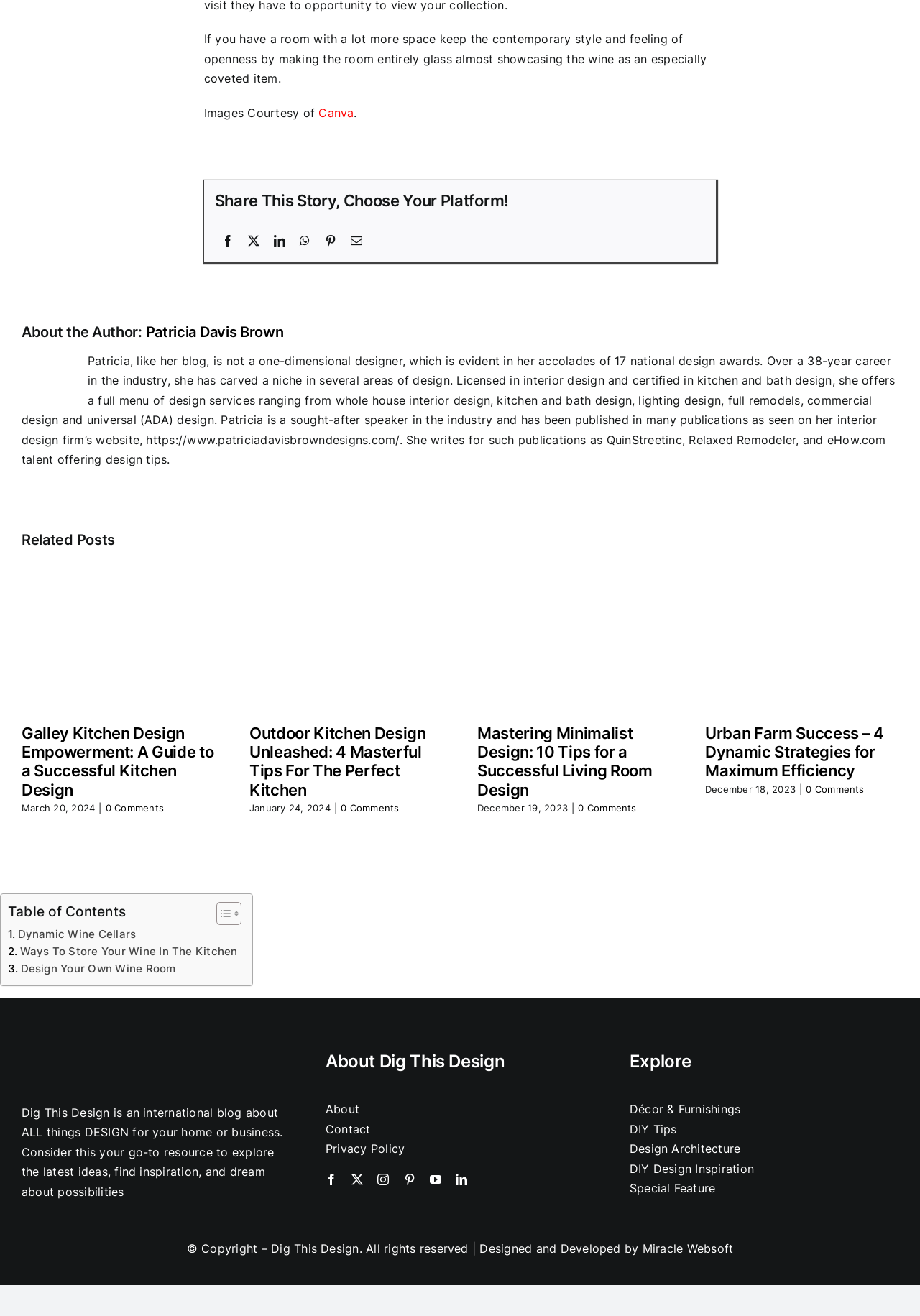Locate the bounding box coordinates of the clickable region necessary to complete the following instruction: "View the related post Galley Kitchen Design Empowerment". Provide the coordinates in the format of four float numbers between 0 and 1, i.e., [left, top, right, bottom].

[0.023, 0.55, 0.234, 0.607]